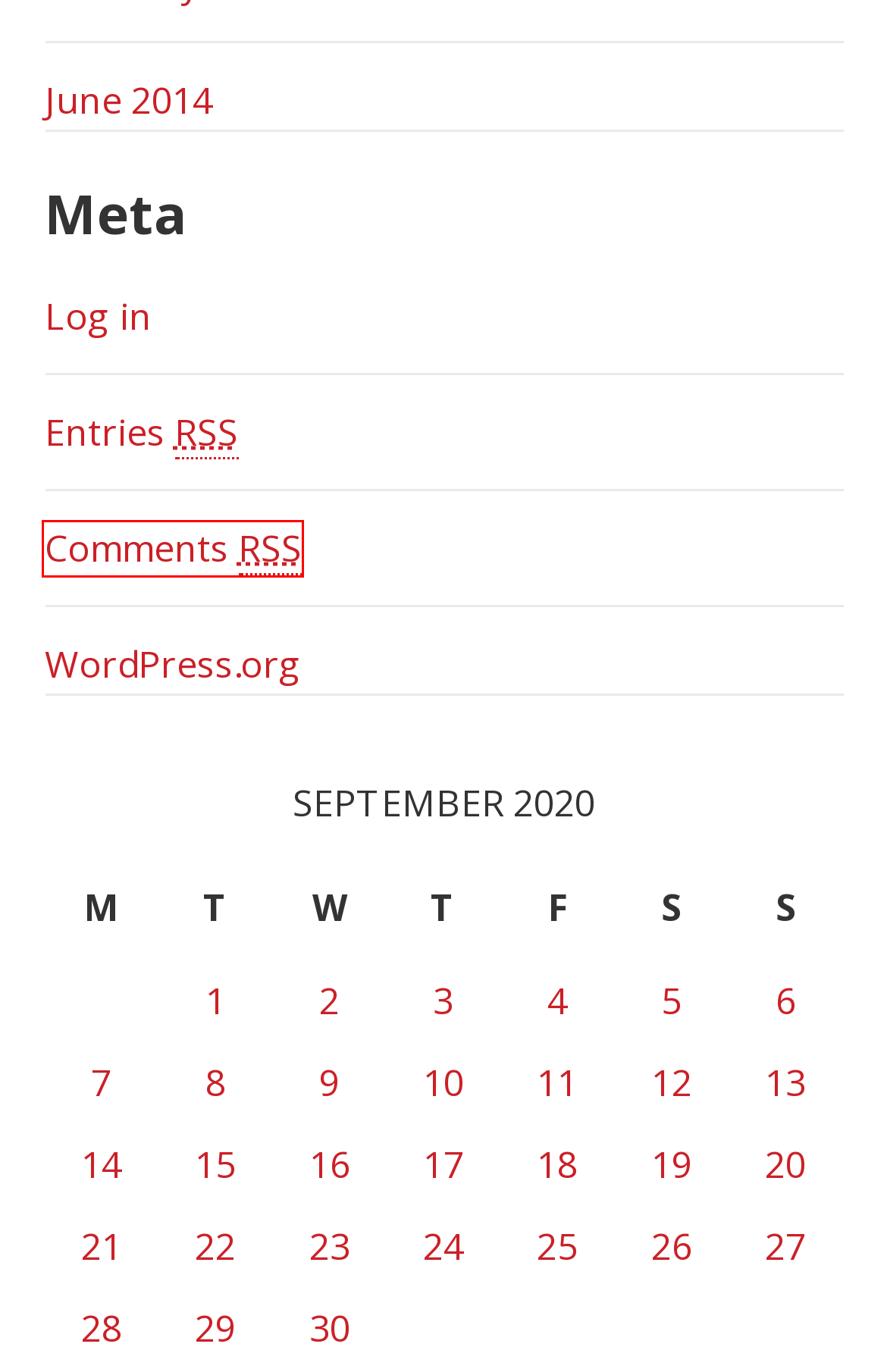You have a screenshot of a webpage with a red rectangle bounding box around an element. Identify the best matching webpage description for the new page that appears after clicking the element in the bounding box. The descriptions are:
A. September 3, 2020 – Global News
B. September 7, 2020 – Global News
C. September 13, 2020 – Global News
D. September 10, 2020 – Global News
E. September 5, 2020 – Global News
F. September 26, 2020 – Global News
G. Comments for Global News
H. Global News

G